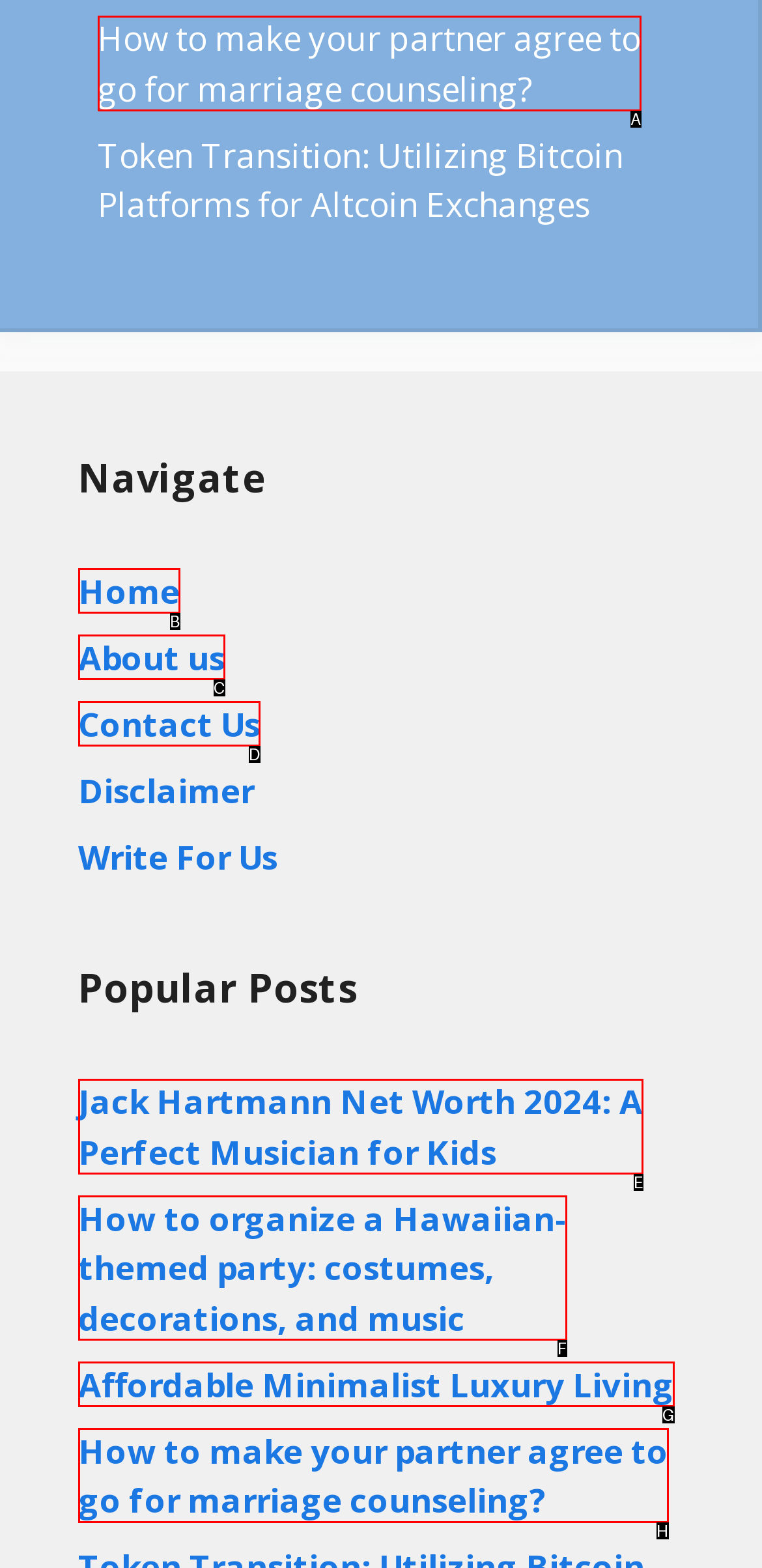Tell me which one HTML element I should click to complete the following task: Click on 'How to make your partner agree to go for marriage counseling?' Answer with the option's letter from the given choices directly.

H